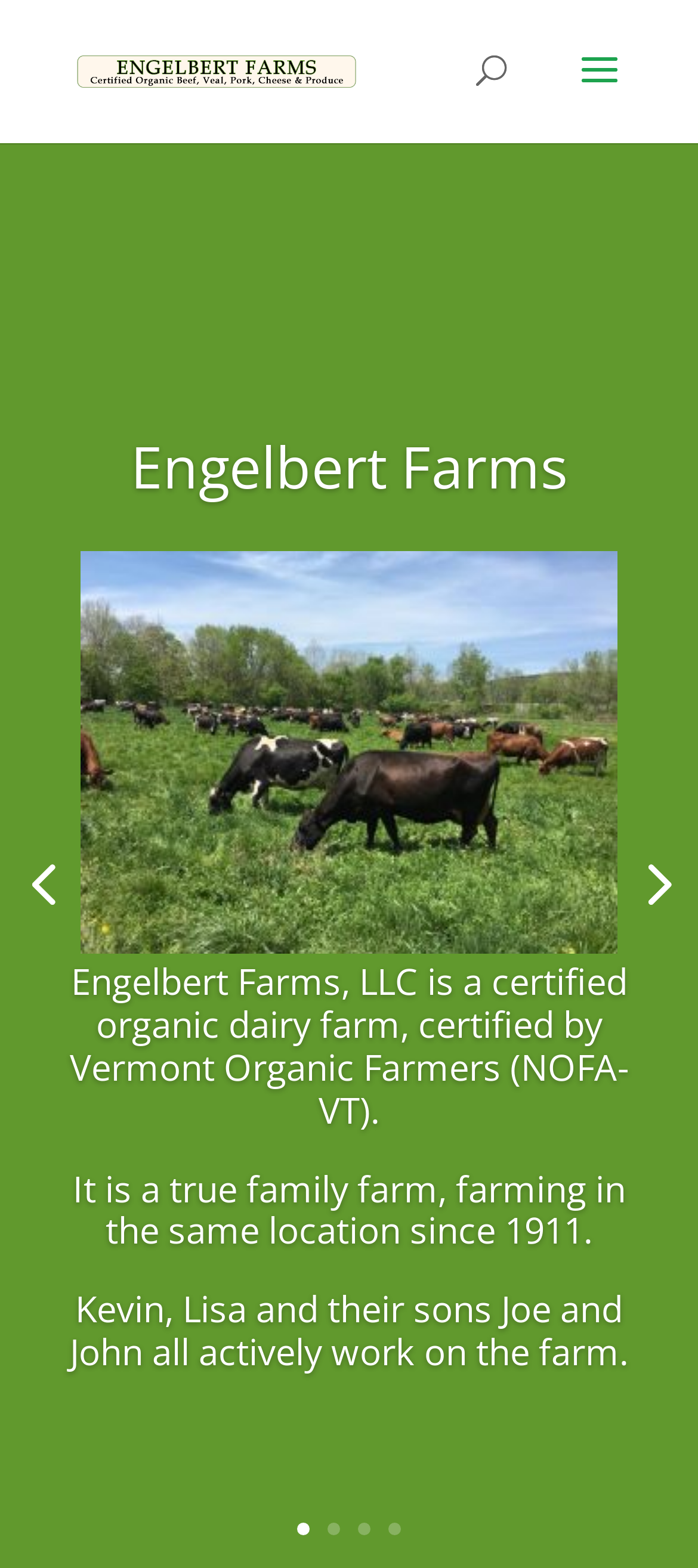Describe all the key features and sections of the webpage thoroughly.

The webpage is about Engelbert Farms, a certified organic farm since 1984. At the top left of the page, there is a link and an image, both labeled "Engelbert Farms", which likely serve as a logo or header for the website. 

Below the header, there is a search bar that spans across the top of the page. 

Underneath the search bar, there is a heading that reads "Engelbert Farms" in a prominent location. 

Following the heading, there are three paragraphs of text that provide information about the farm. The first paragraph explains that Engelbert Farms is a certified organic dairy farm, certified by Vermont Organic Farmers (NOFA-VT). The second paragraph mentions that it is a true family farm, farming in the same location since 1911. The third paragraph introduces the family members who actively work on the farm, including Kevin, Lisa, and their sons Joe and John.

At the bottom left of the page, there is a link labeled "4". At the bottom right of the page, there is a link labeled "5". There are also five links at the very bottom of the page, labeled "1", "2", "3", and "4", which are likely pagination links.